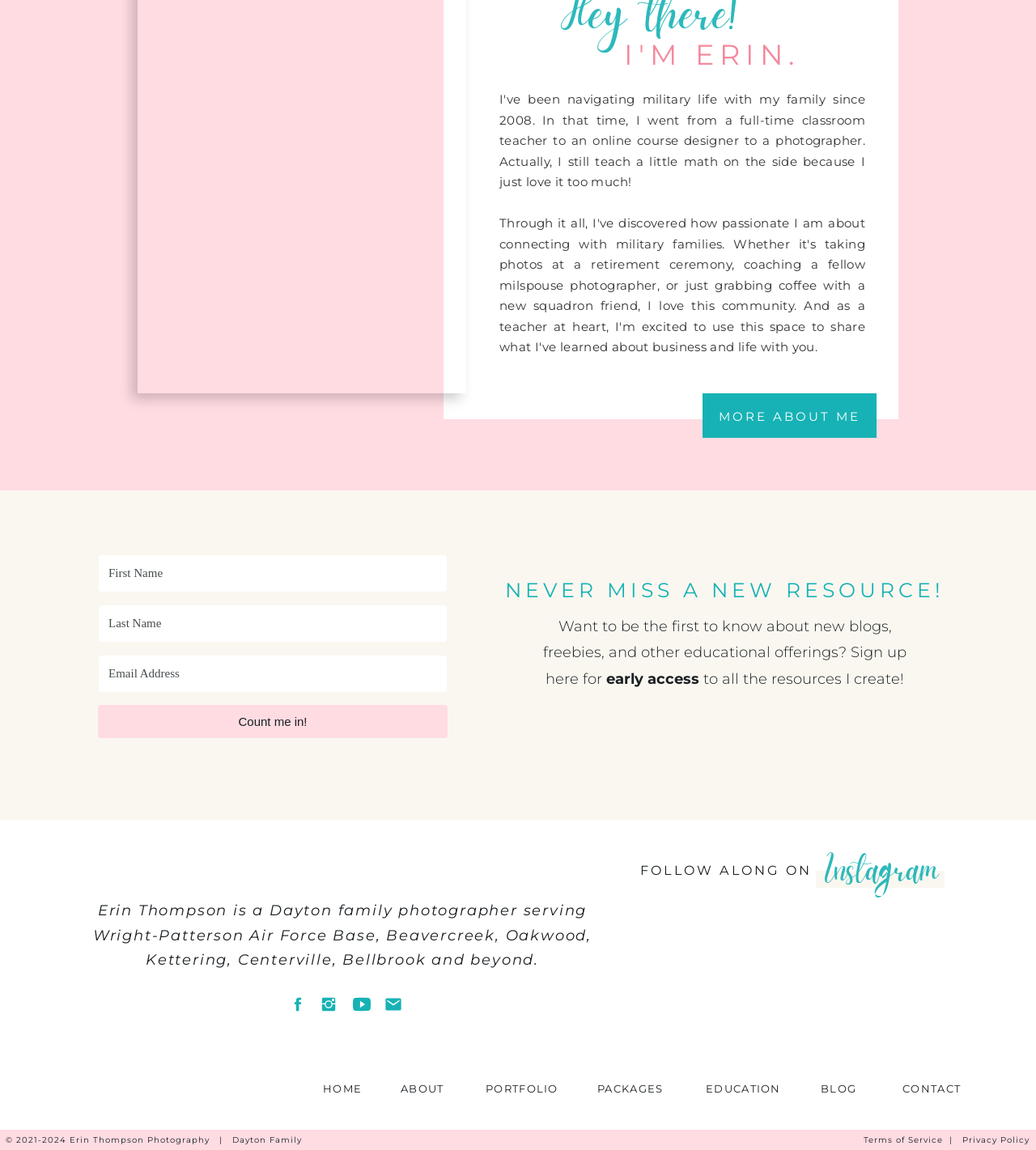Specify the bounding box coordinates of the area to click in order to execute this command: 'Watch video shared on Thu Jun 06 2024'. The coordinates should consist of four float numbers ranging from 0 to 1, and should be formatted as [left, top, right, bottom].

[0.619, 0.776, 0.763, 0.906]